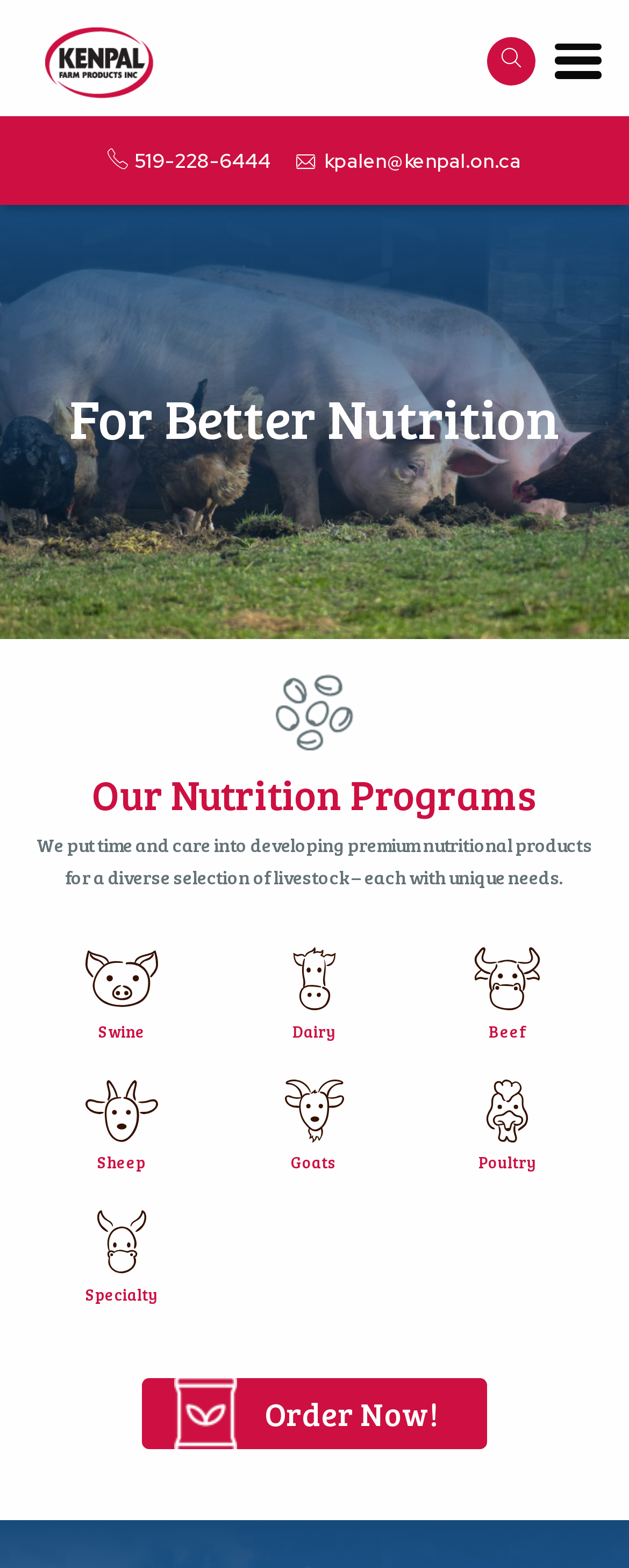How many livestock categories are listed on this webpage?
Refer to the image and respond with a one-word or short-phrase answer.

6